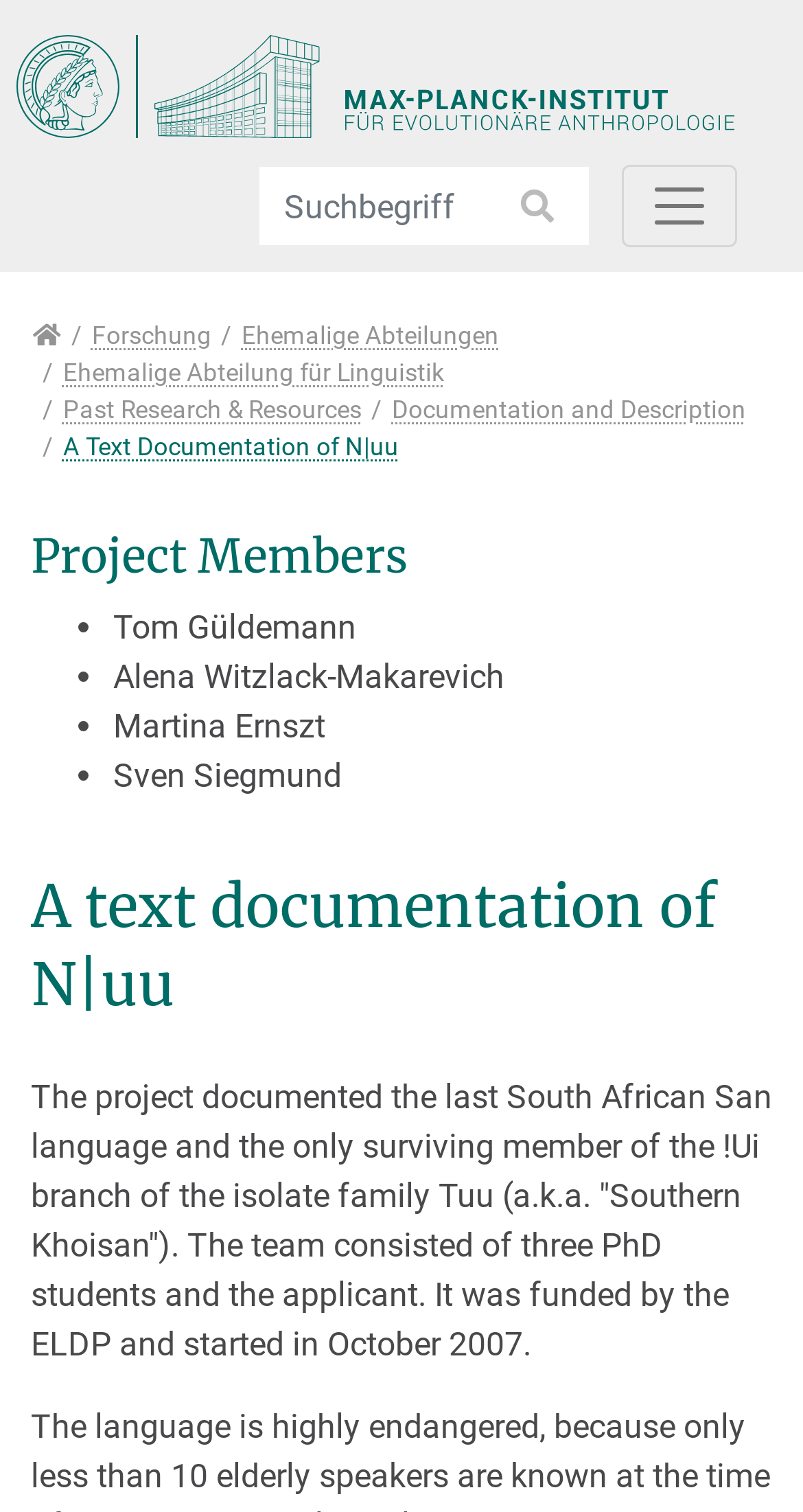What is the name of the last South African San language documented?
Please give a detailed and elaborate answer to the question.

I read the static text element that describes the project and found the answer.